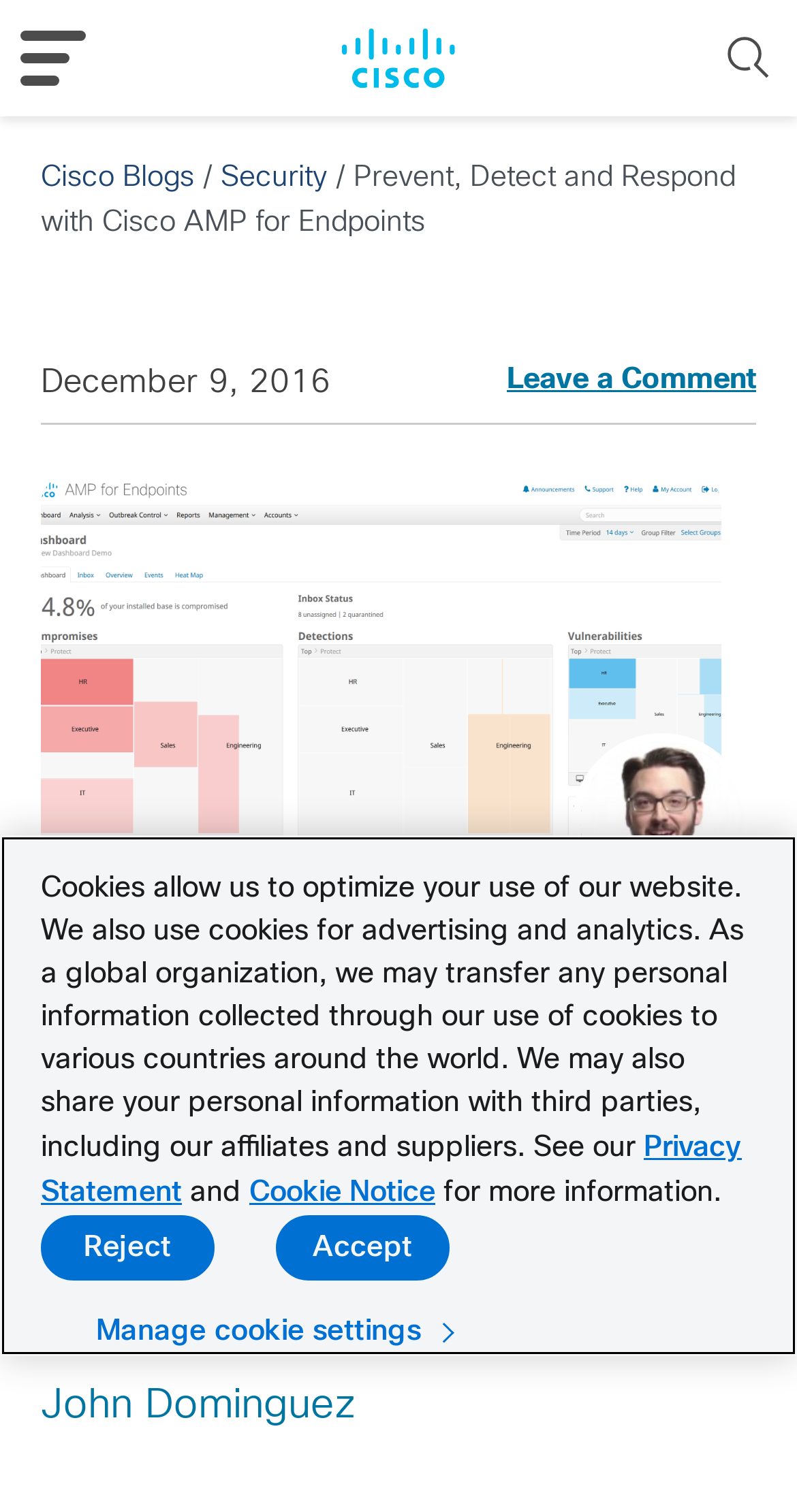What is the author's name?
Using the image, provide a detailed and thorough answer to the question.

I found the author's name by looking at the link 'John Dominguez' which is located at the bottom of the webpage, below the article content.